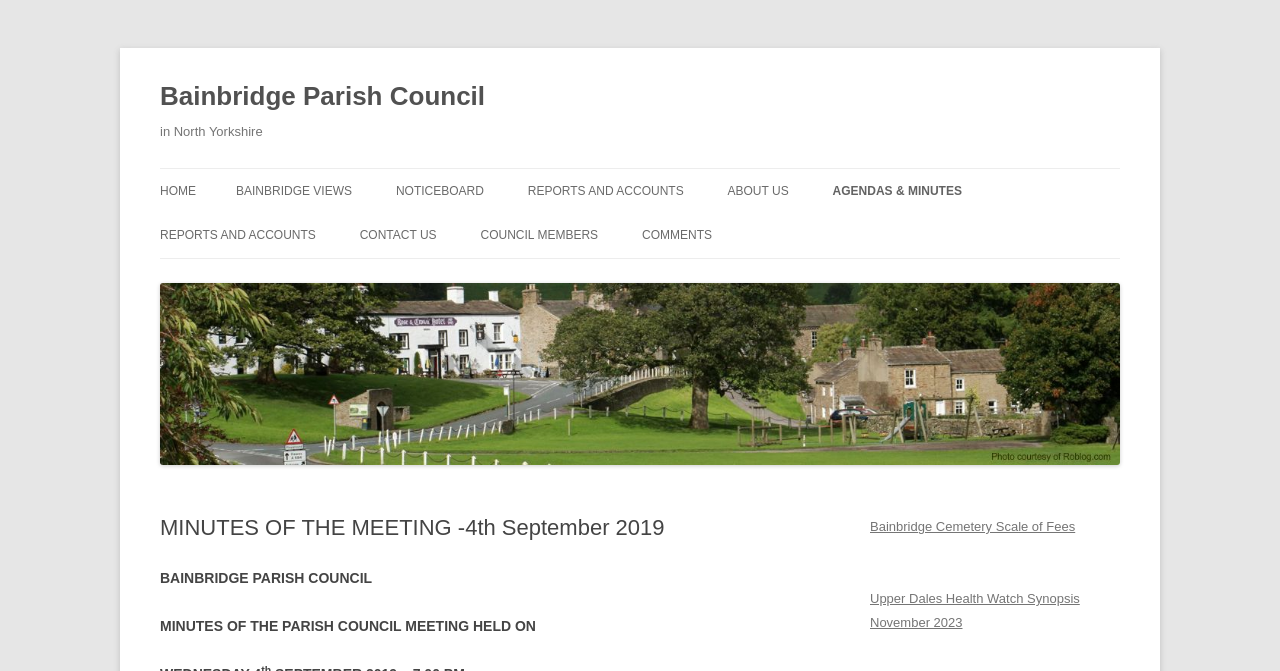What is the name of the parish council?
Please answer the question with a single word or phrase, referencing the image.

Bainbridge Parish Council